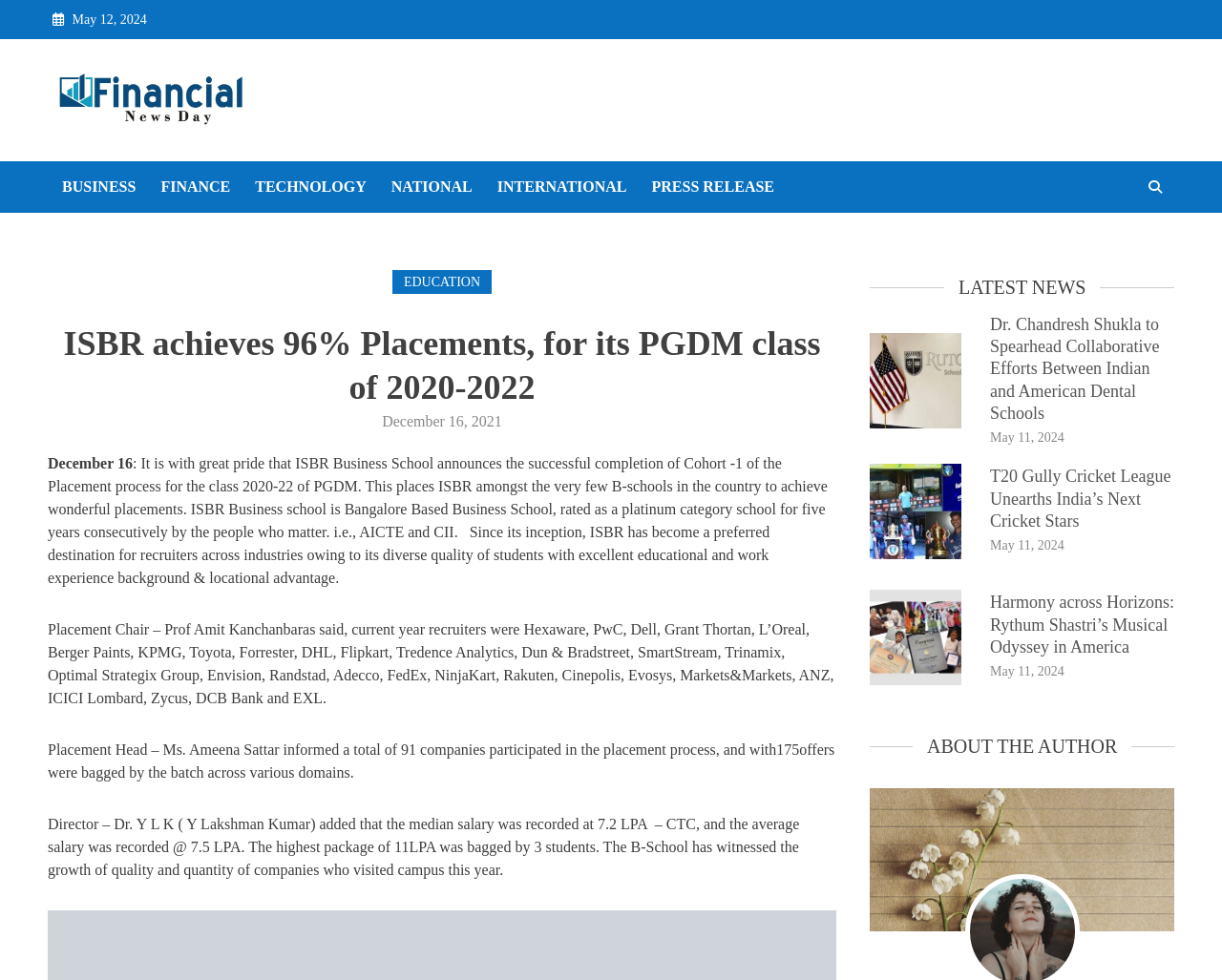Summarize the contents and layout of the webpage in detail.

The webpage is about ISBR Business School's achievement of 96% placements for its PGDM class of 2020-2022. At the top, there is a date "May 12, 2024" and a link to "Financial News Day" with an accompanying image. Below this, there are several links to different categories such as "BUSINESS", "FINANCE", "TECHNOLOGY", and more.

The main content of the webpage is an article about ISBR's placement achievement. The article is divided into several paragraphs, with headings and static text describing the achievement. The text mentions that ISBR has achieved 96% placements, with a total of 91 companies participating in the placement process and 175 offers being bagged by the batch across various domains. The median salary was recorded at 7.2 LPA, and the average salary was recorded at 7.5 LPA. The highest package of 11LPA was bagged by 3 students.

To the right of the article, there is a section with the heading "LATEST NEWS". This section contains several news articles, each with a heading, a figure, and a link to the article. The articles are about various topics, including Dr. Chandresh Shukla's collaborative efforts between Indian and American dental schools, the T20 Gully Cricket League, and Rythum Shastri's musical odyssey in America. Each article has a date "May 11, 2024" and a link to the article.

At the bottom of the webpage, there is a section with the heading "ABOUT THE AUTHOR" and a figure.